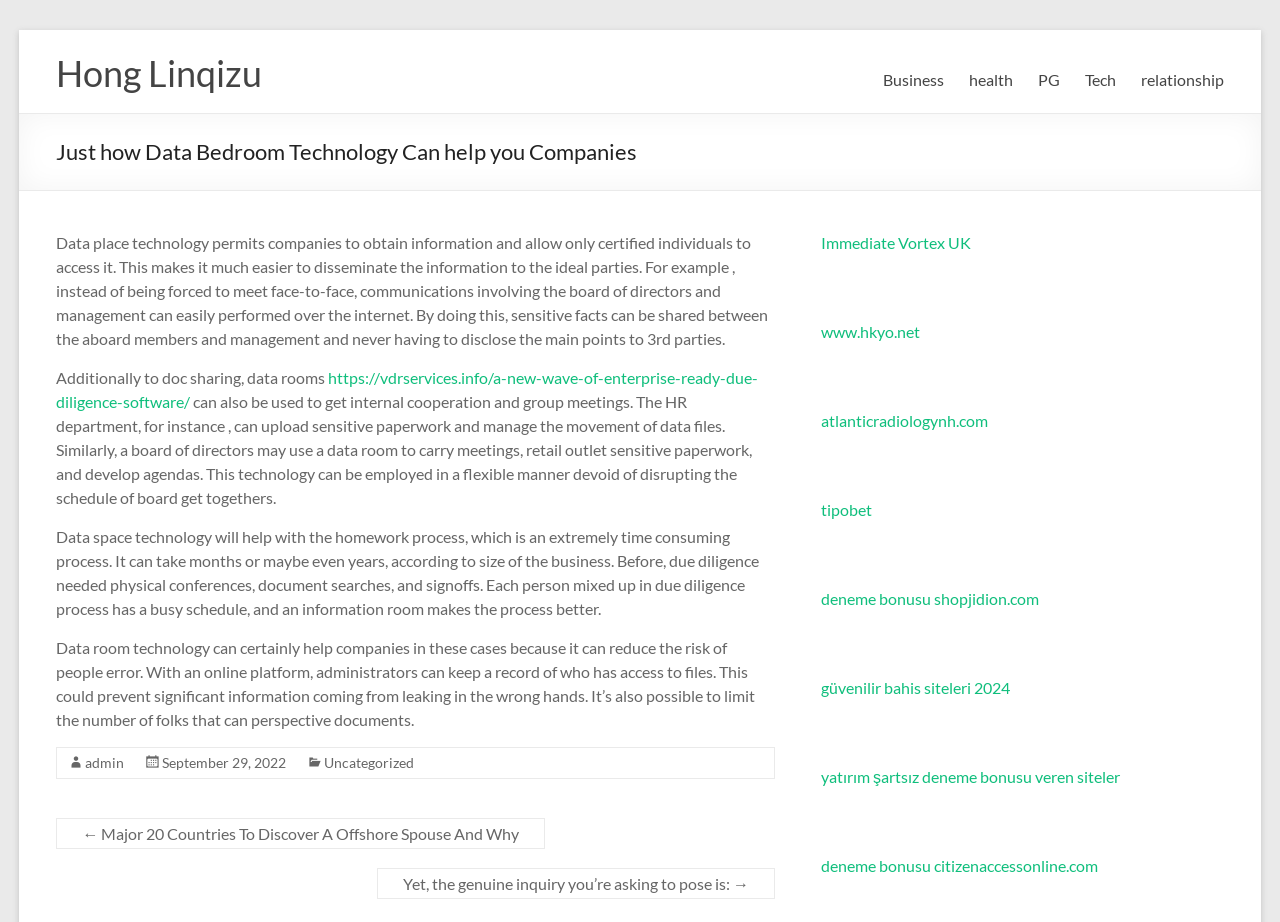Can you specify the bounding box coordinates for the region that should be clicked to fulfill this instruction: "Check the latest post on September 29, 2022".

[0.127, 0.818, 0.224, 0.836]